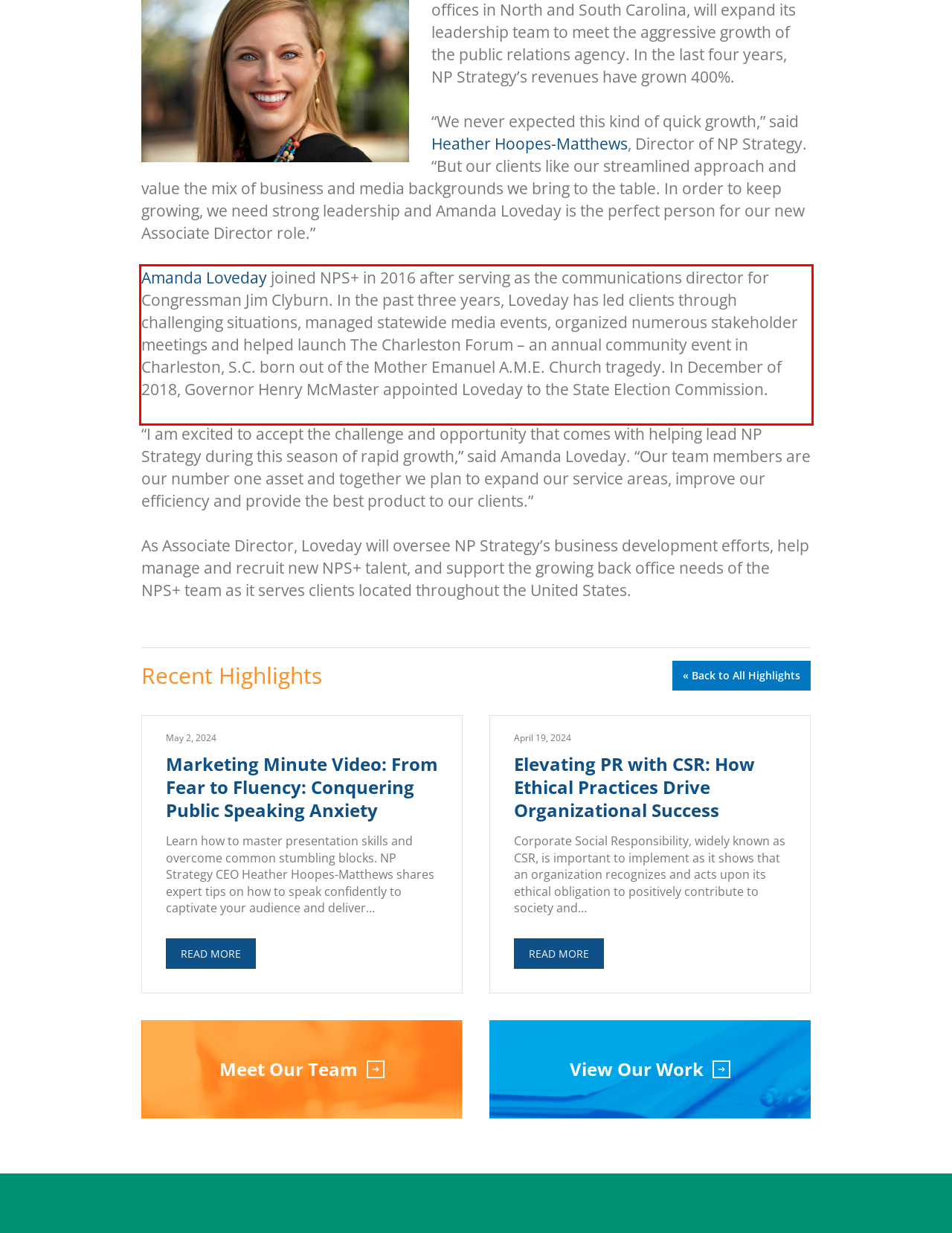Please take the screenshot of the webpage, find the red bounding box, and generate the text content that is within this red bounding box.

Amanda Loveday joined NPS+ in 2016 after serving as the communications director for Congressman Jim Clyburn. In the past three years, Loveday has led clients through challenging situations, managed statewide media events, organized numerous stakeholder meetings and helped launch The Charleston Forum – an annual community event in Charleston, S.C. born out of the Mother Emanuel A.M.E. Church tragedy. In December of 2018, Governor Henry McMaster appointed Loveday to the State Election Commission.